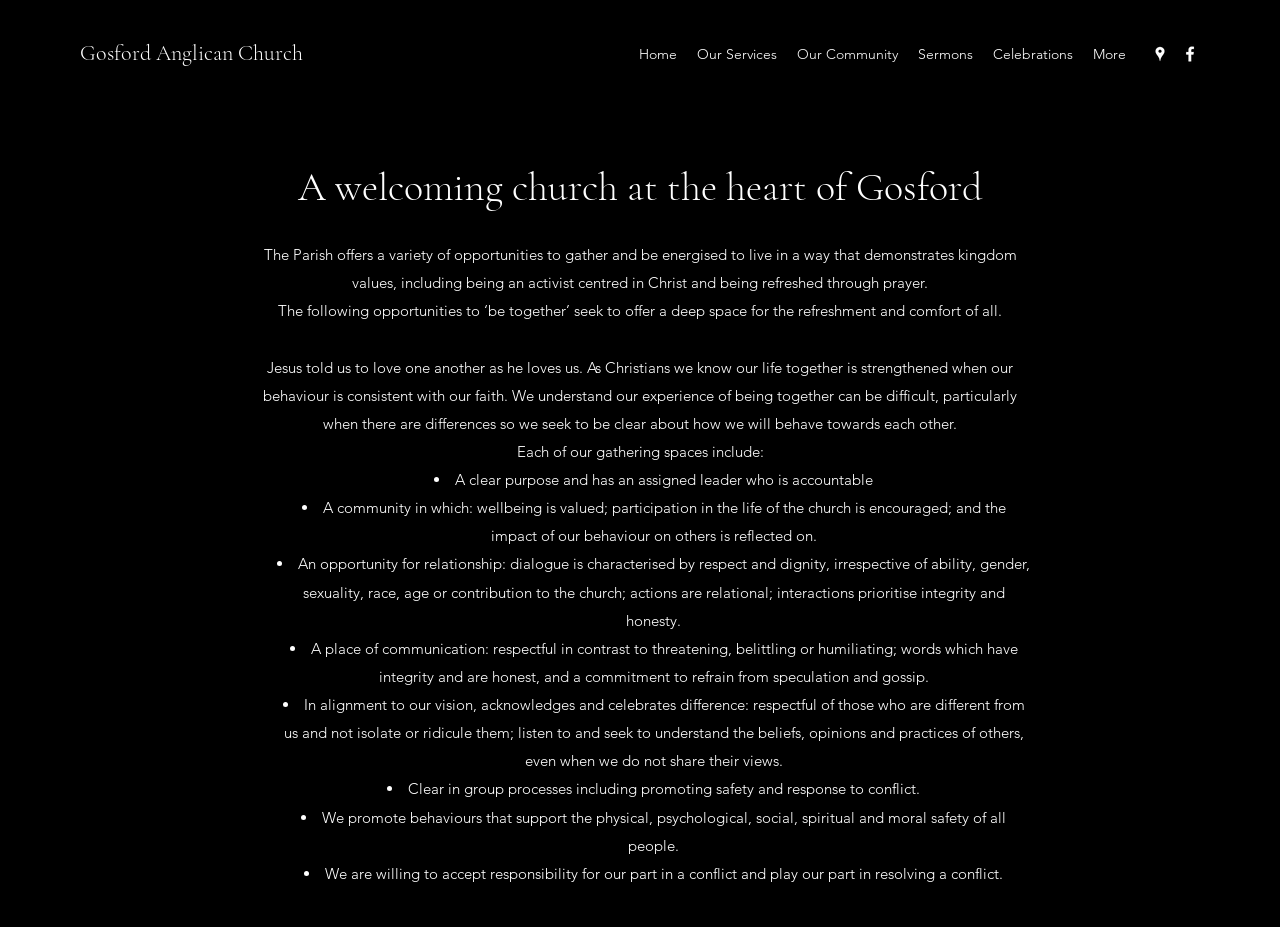Write an elaborate caption that captures the essence of the webpage.

The webpage is about the "Our Community" section of the Gosford Anglican Church. At the top left, there is a link to the church's homepage. Next to it, there is a navigation menu with links to various sections, including "Home", "Our Services", "Our Community", "Sermons", "Celebrations", and "More". 

On the top right, there is a social bar with links to the church's Google Places and Facebook pages, each accompanied by an image. 

Below the navigation menu, there is a heading that reads "A welcoming church at the heart of Gosford". This is followed by a paragraph of text that describes the church's mission to provide opportunities for people to gather and live according to kingdom values. 

The next section explains the importance of behaving consistently with one's faith, especially in the context of differences and conflicts. This is followed by a list of principles that guide the church's gatherings, including having a clear purpose, valuing wellbeing, and promoting respectful communication. Each principle is marked with a bullet point and is accompanied by a brief description. 

The webpage has a total of 7 links, 2 images, and 13 blocks of text, including headings and list markers. The layout is organized, with clear headings and concise text, making it easy to navigate and understand.